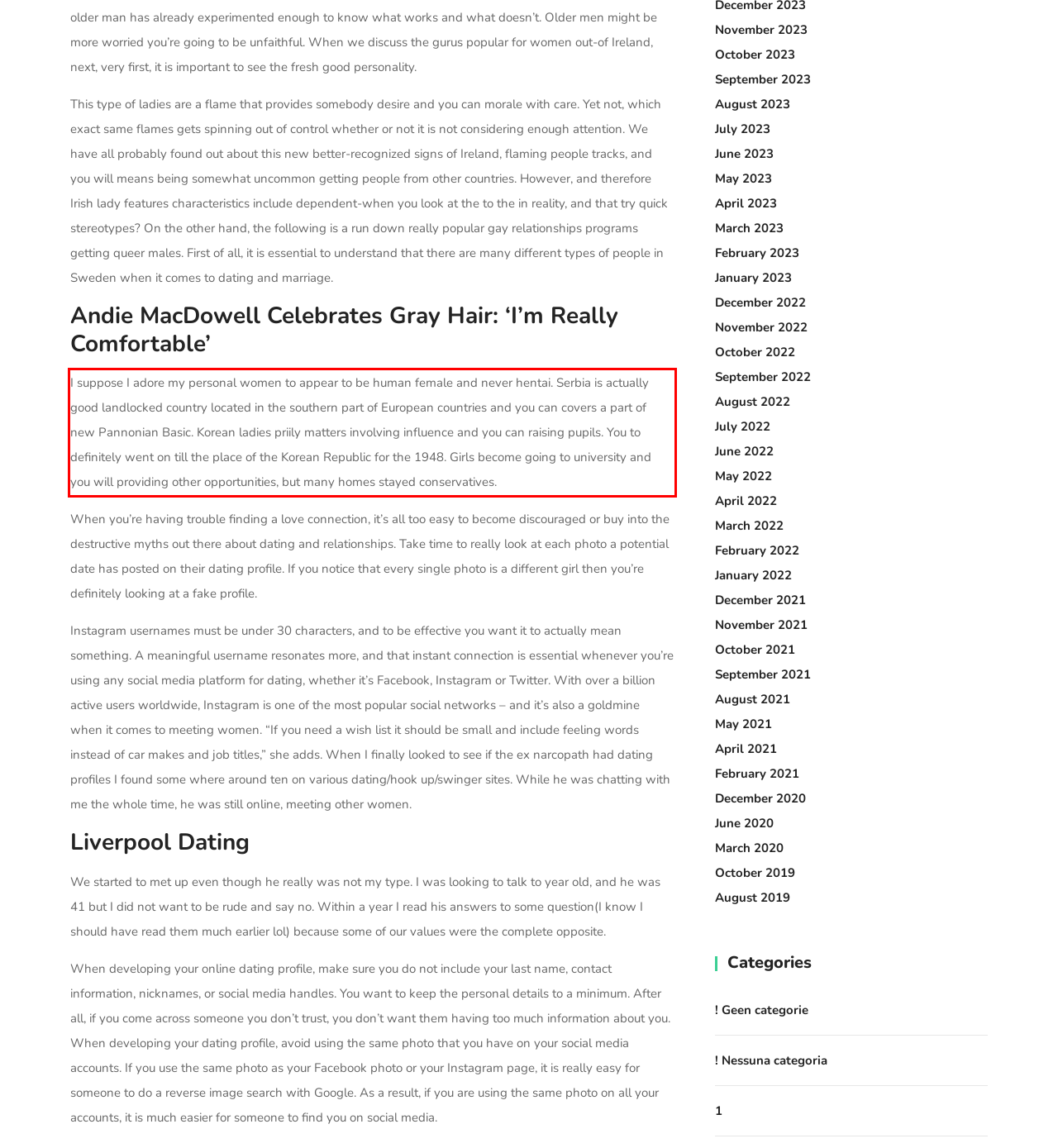Given a screenshot of a webpage containing a red rectangle bounding box, extract and provide the text content found within the red bounding box.

I suppose I adore my personal women to appear to be human female and never hentai. Serbia is actually good landlocked country located in the southern part of European countries and you can covers a part of new Pannonian Basic. Korean ladies priily matters involving influence and you can raising pupils. You to definitely went on till the place of the Korean Republic for the 1948. Girls become going to university and you will providing other opportunities, but many homes stayed conservatives.